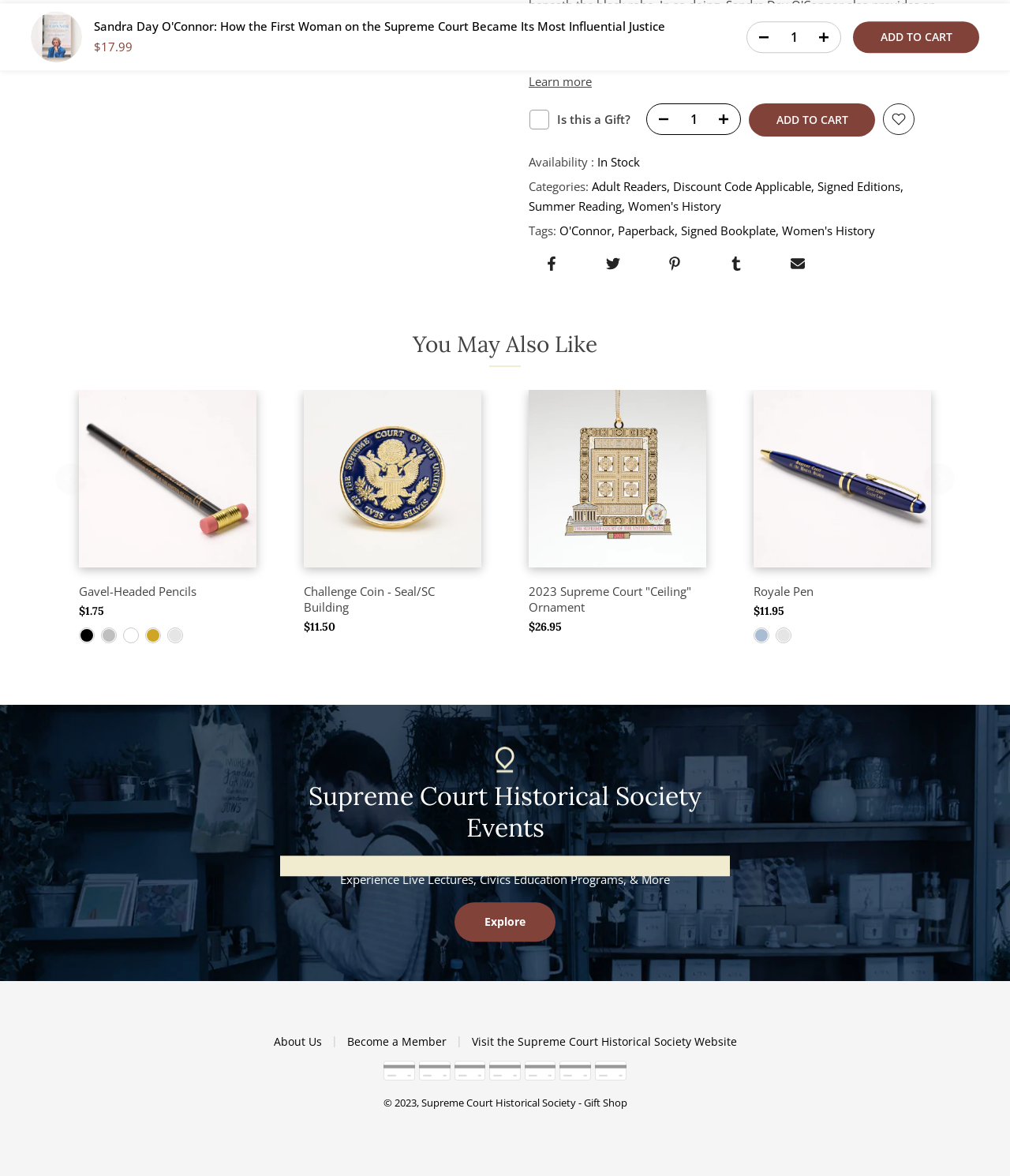What is the name of the book being sold?
Based on the image, respond with a single word or phrase.

Sandra Day O'Connor: How the First Woman on the Supreme Court Became Its Most Influential Justice